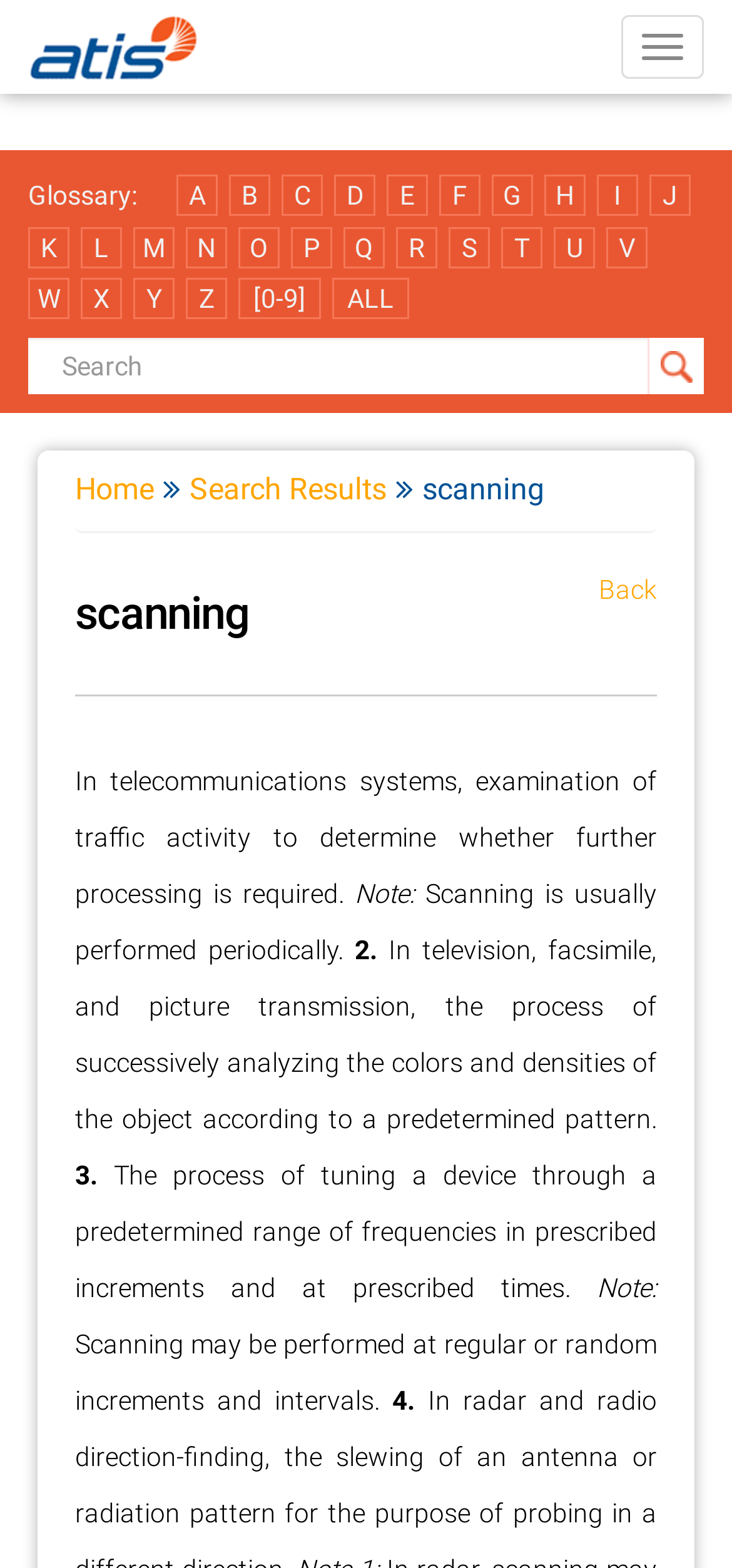Find the bounding box coordinates of the clickable area that will achieve the following instruction: "Search for a term".

[0.038, 0.215, 0.962, 0.251]